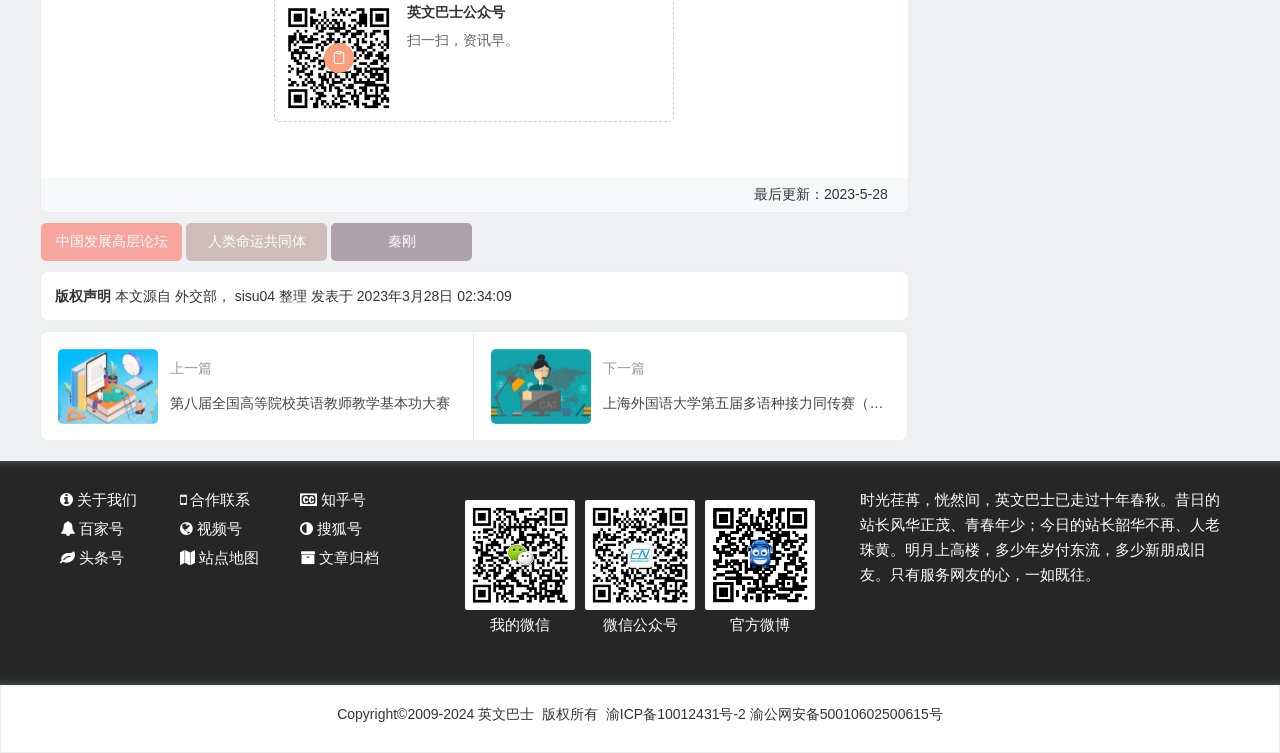Find and specify the bounding box coordinates that correspond to the clickable region for the instruction: "View the previous article about the 8th National Higher Education English Teacher Teaching Basic Skills Competition".

[0.031, 0.439, 0.371, 0.585]